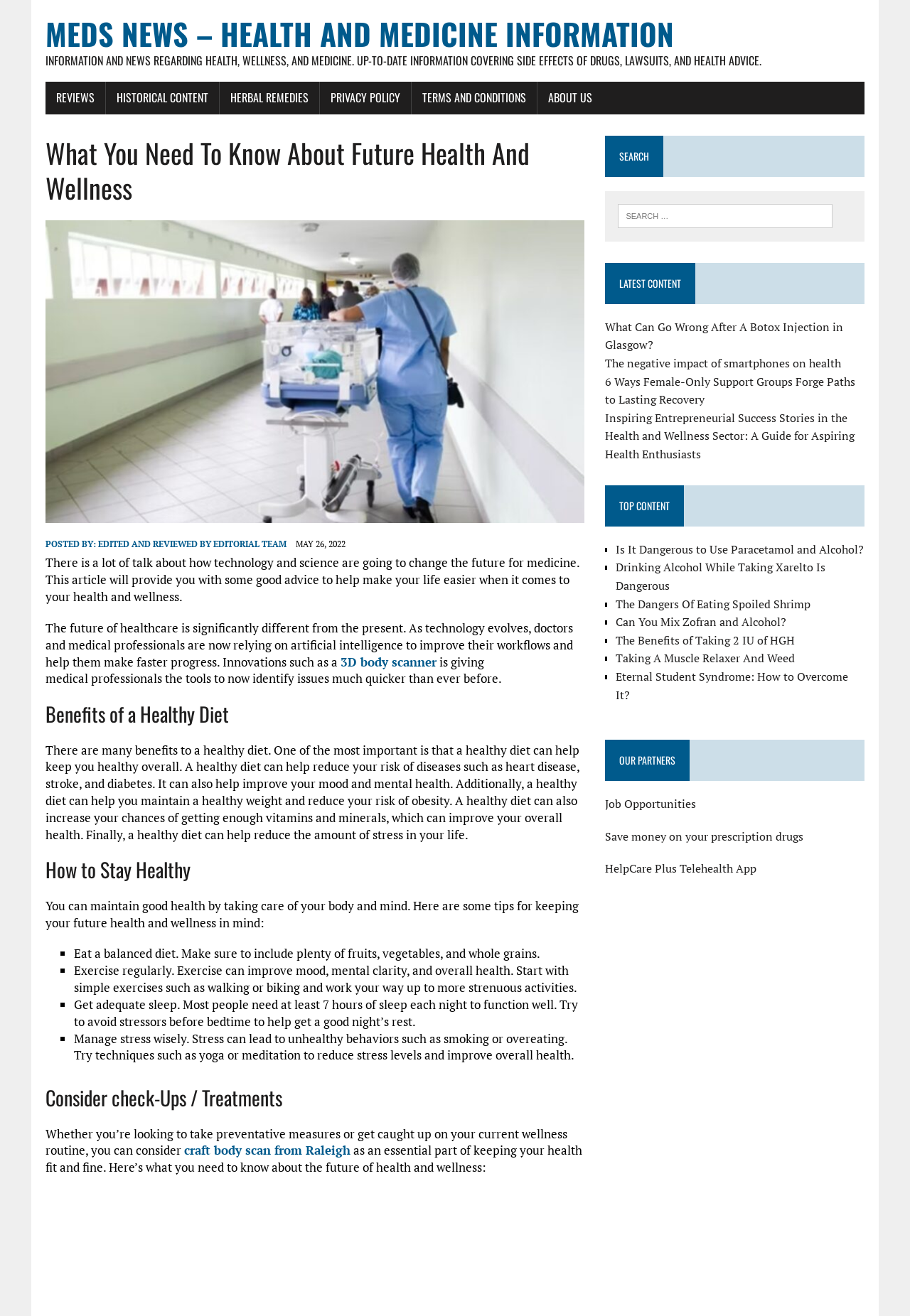Find the bounding box of the UI element described as: "HelpCare Plus Telehealth App". The bounding box coordinates should be given as four float values between 0 and 1, i.e., [left, top, right, bottom].

[0.665, 0.654, 0.831, 0.666]